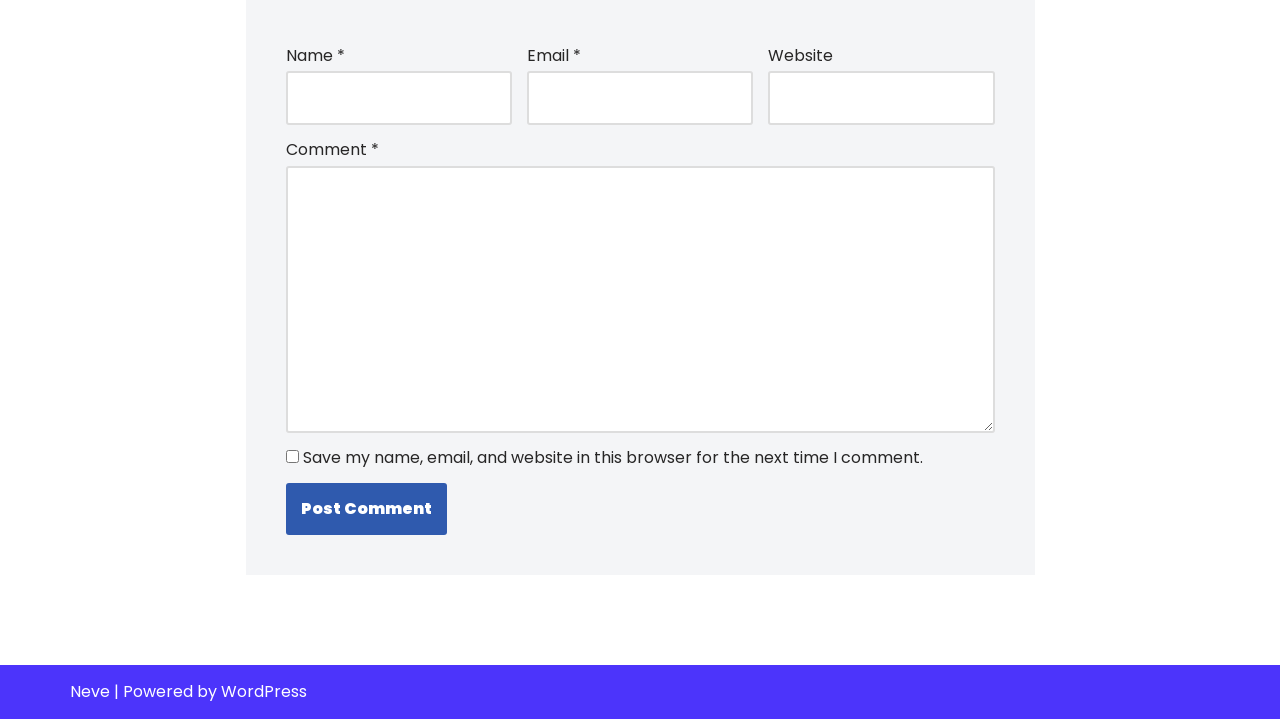How many textboxes are required?
Refer to the screenshot and answer in one word or phrase.

3